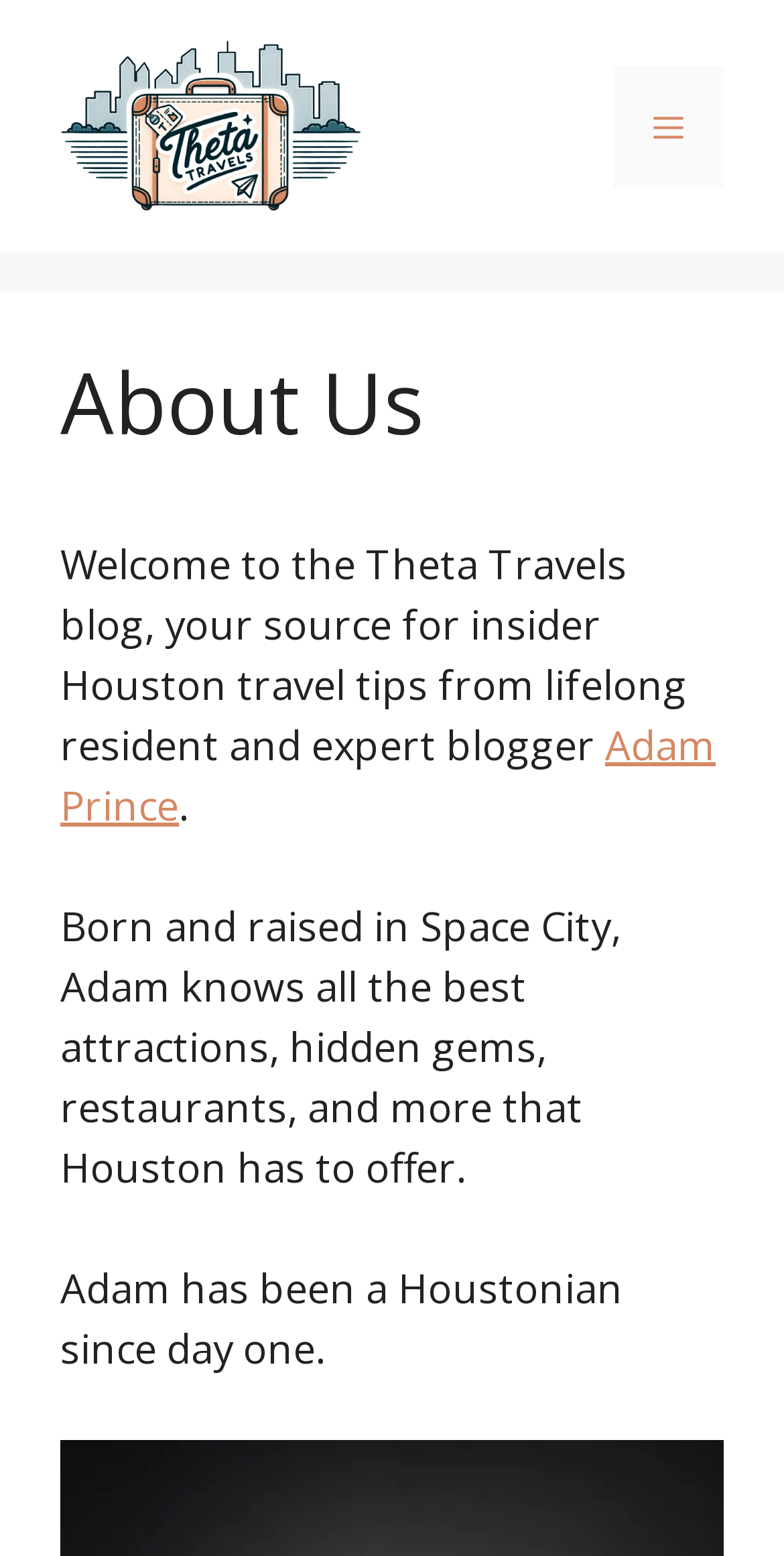Based on the image, provide a detailed and complete answer to the question: 
Where was Adam born and raised?

I obtained the answer by reading the static text 'Born and raised in Space City, Adam knows all the best attractions...'. This text explicitly states that Adam was born and raised in Space City, which is another name for Houston.